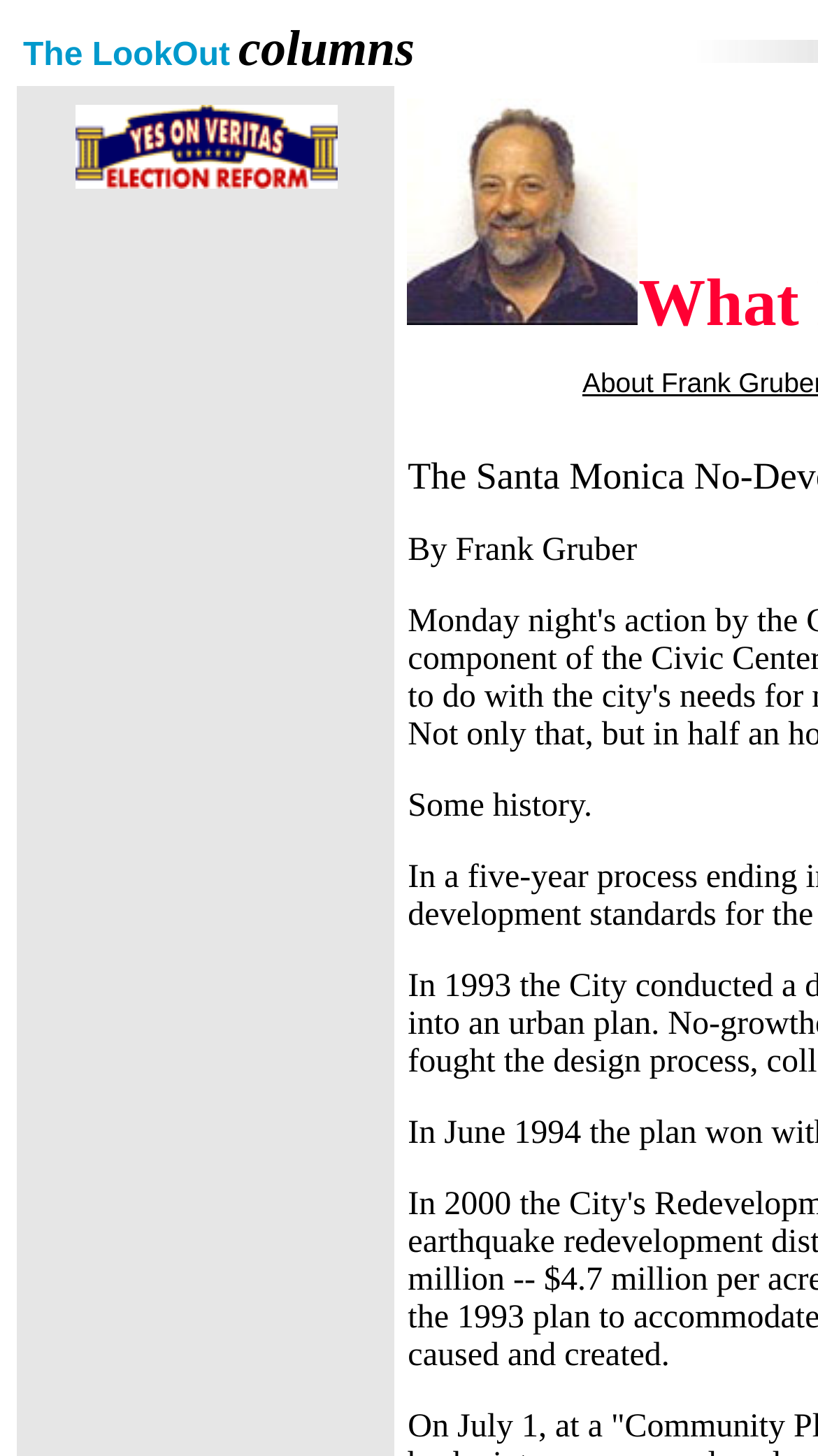How many images are there in the table?
Using the visual information, reply with a single word or short phrase.

2